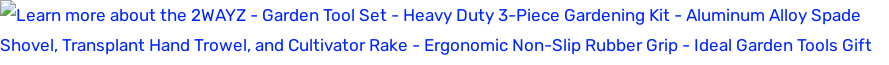Who is the ideal user of the 2WAYZ Garden Tool Set?
Please respond to the question with as much detail as possible.

According to the caption, the 2WAYZ Garden Tool Set is suitable for both novice and experienced gardeners, implying that the tools are versatile and can be used by individuals with varying levels of gardening expertise.